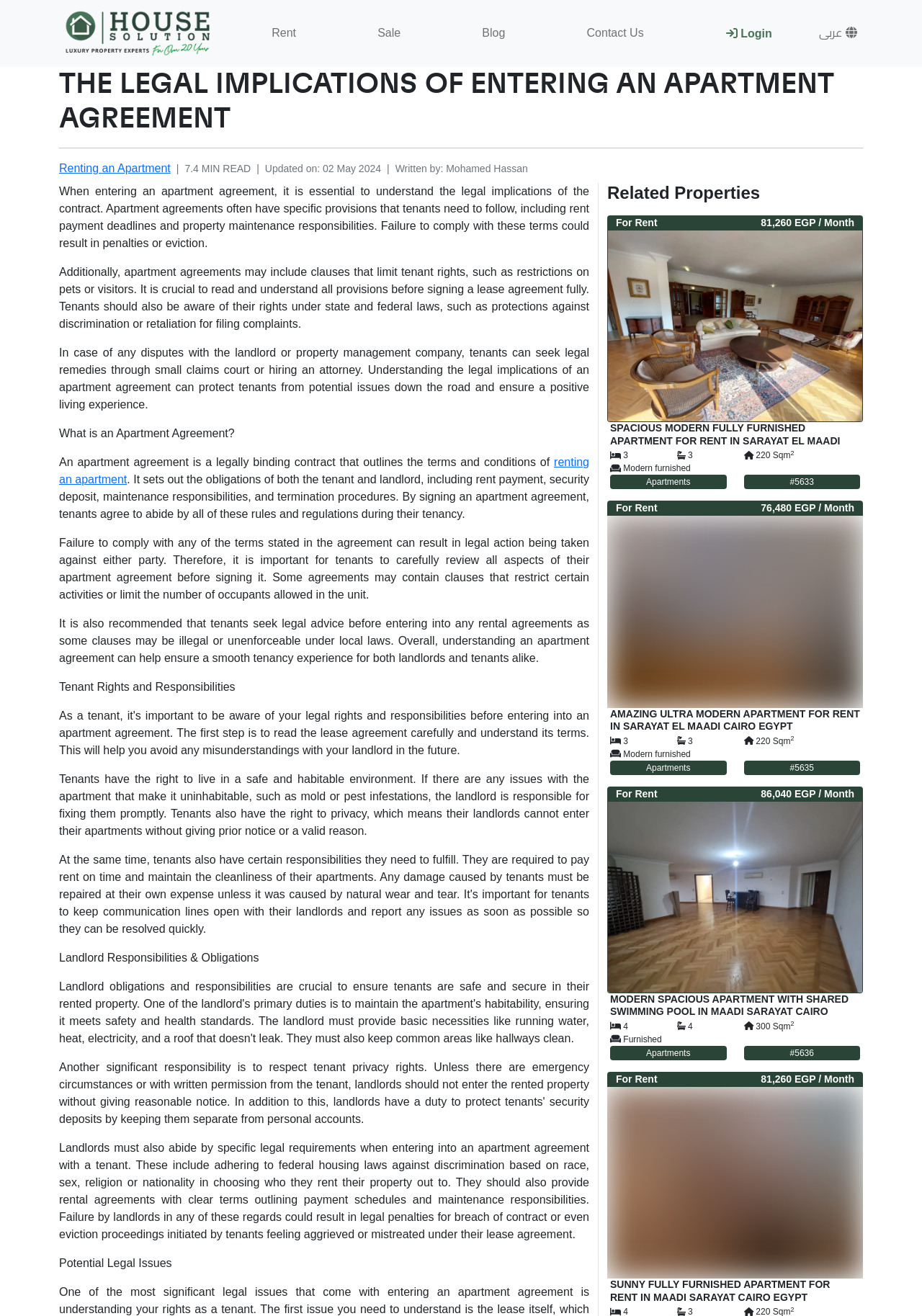Please find the bounding box coordinates of the section that needs to be clicked to achieve this instruction: "Read the article about Kodi for Mac".

None